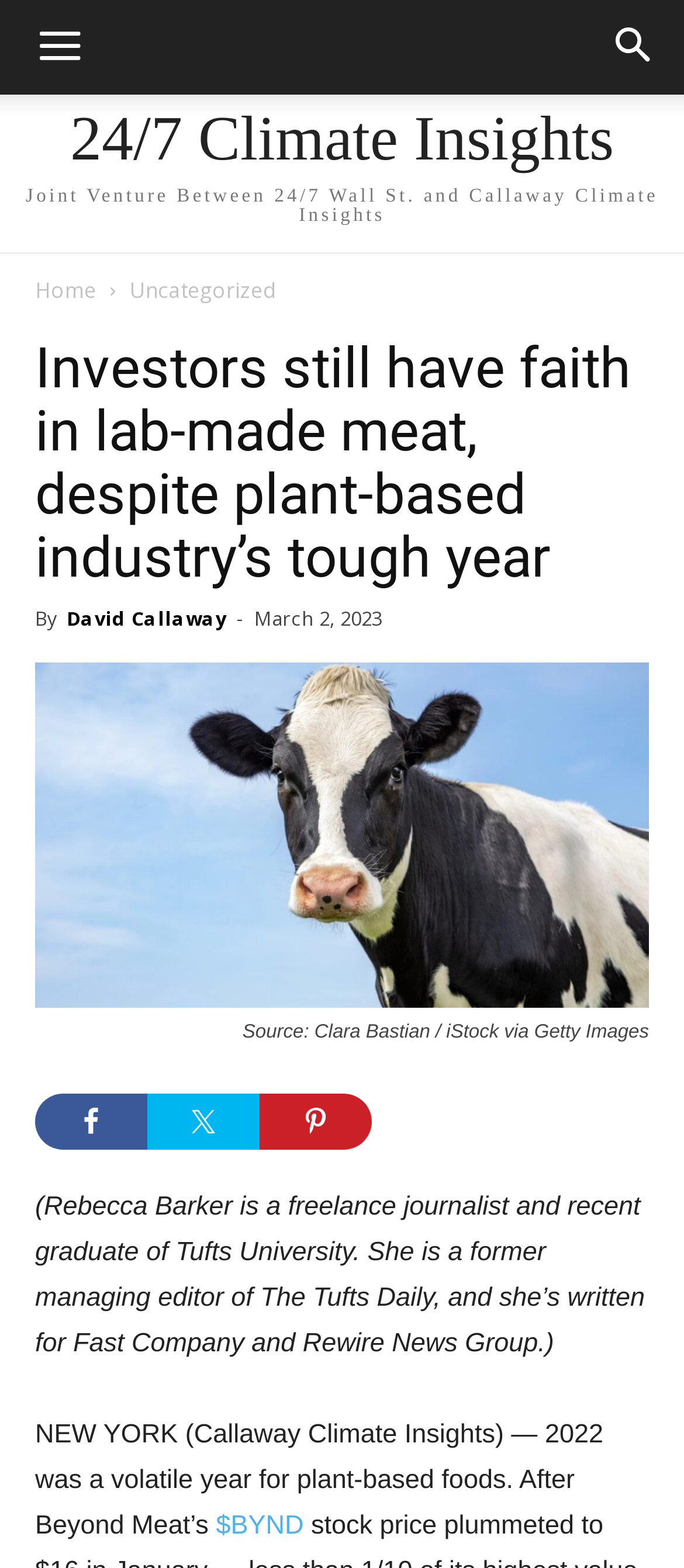Can you specify the bounding box coordinates of the area that needs to be clicked to fulfill the following instruction: "View the image"?

[0.051, 0.423, 0.949, 0.643]